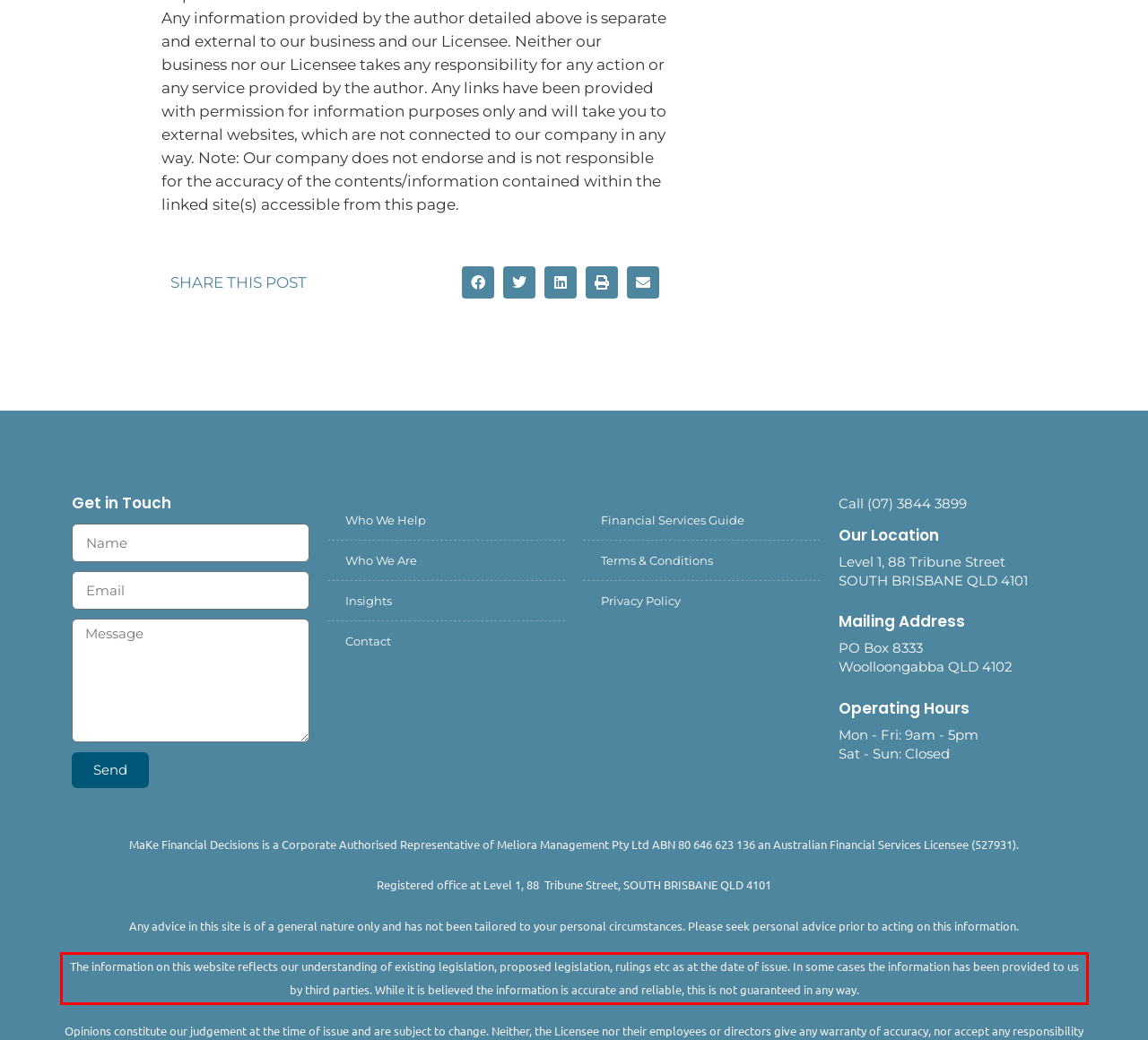Locate the red bounding box in the provided webpage screenshot and use OCR to determine the text content inside it.

The information on this website reflects our understanding of existing legislation, proposed legislation, rulings etc as at the date of issue. In some cases the information has been provided to us by third parties. While it is believed the information is accurate and reliable, this is not guaranteed in any way.